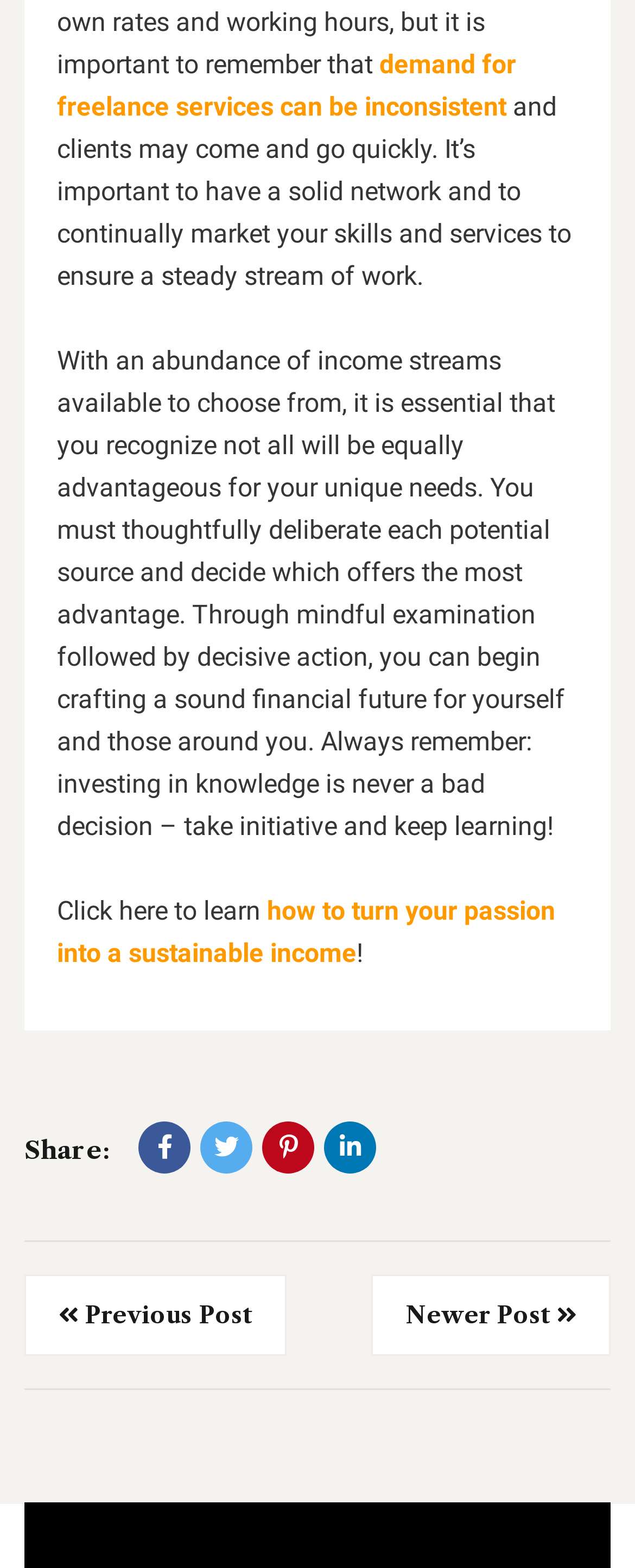Please give the bounding box coordinates of the area that should be clicked to fulfill the following instruction: "Click to learn how to turn your passion into a sustainable income". The coordinates should be in the format of four float numbers from 0 to 1, i.e., [left, top, right, bottom].

[0.09, 0.571, 0.874, 0.618]